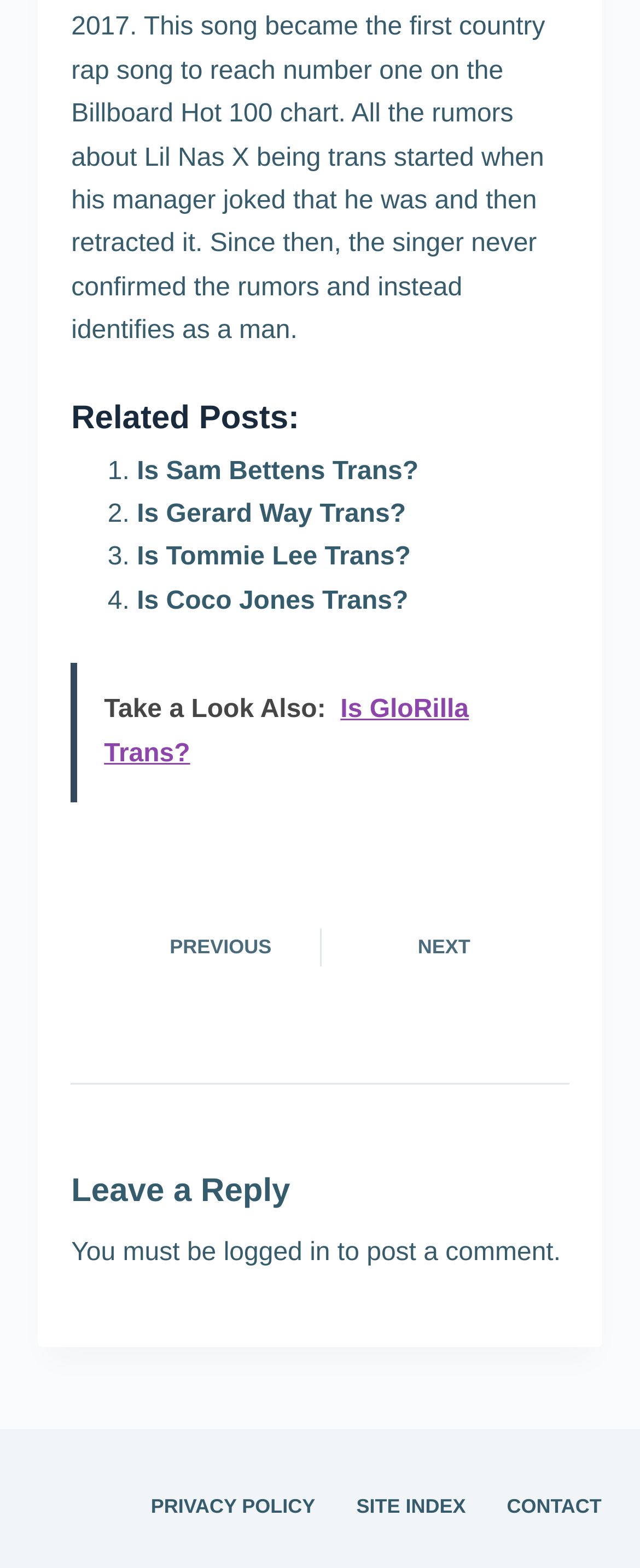Kindly determine the bounding box coordinates for the clickable area to achieve the given instruction: "Click on 'Is Coco Jones Trans?'".

[0.214, 0.374, 0.638, 0.392]